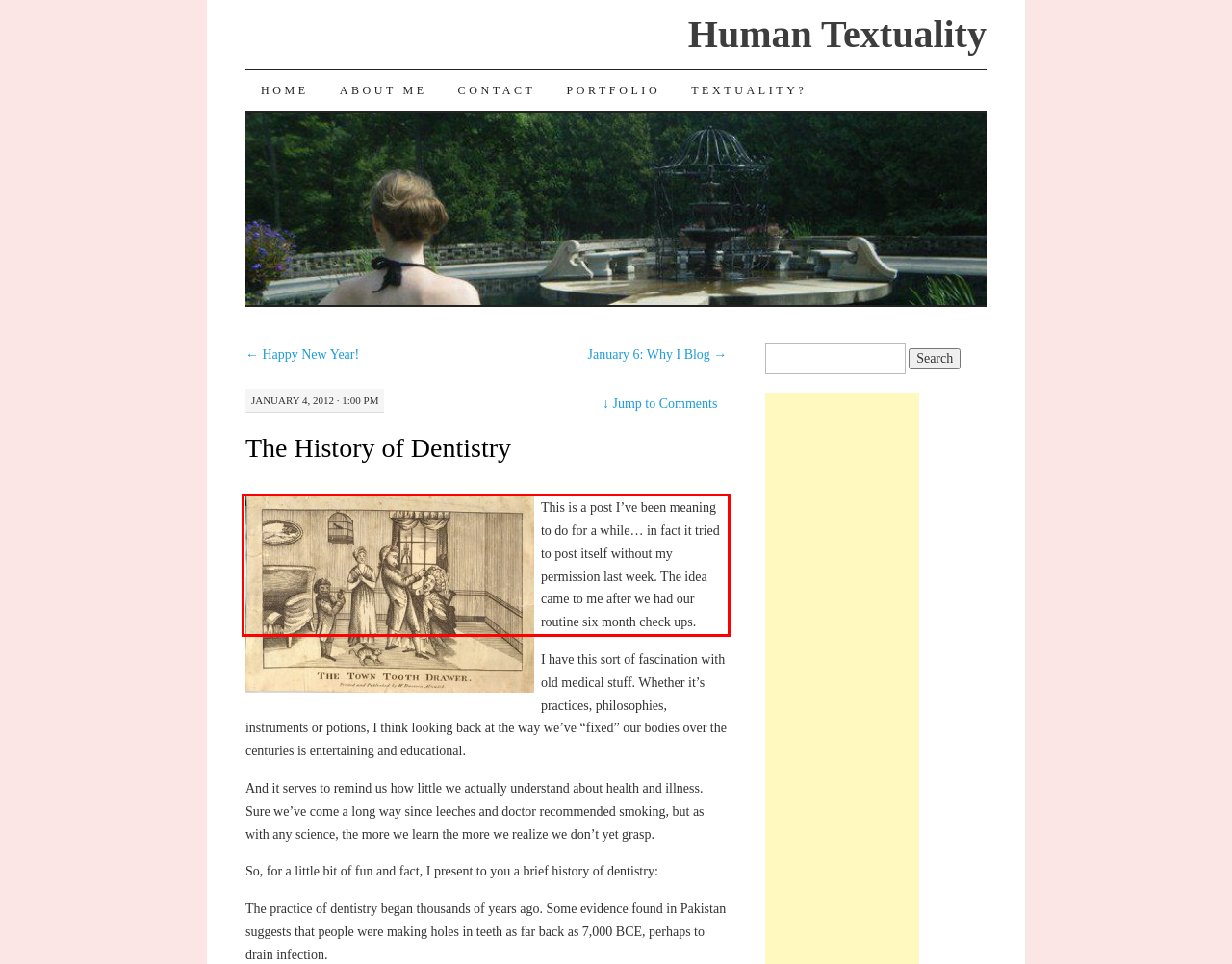Using the provided screenshot, read and generate the text content within the red-bordered area.

This is a post I’ve been meaning to do for a while… in fact it tried to post itself without my permission last week. The idea came to me after we had our routine six month check ups.